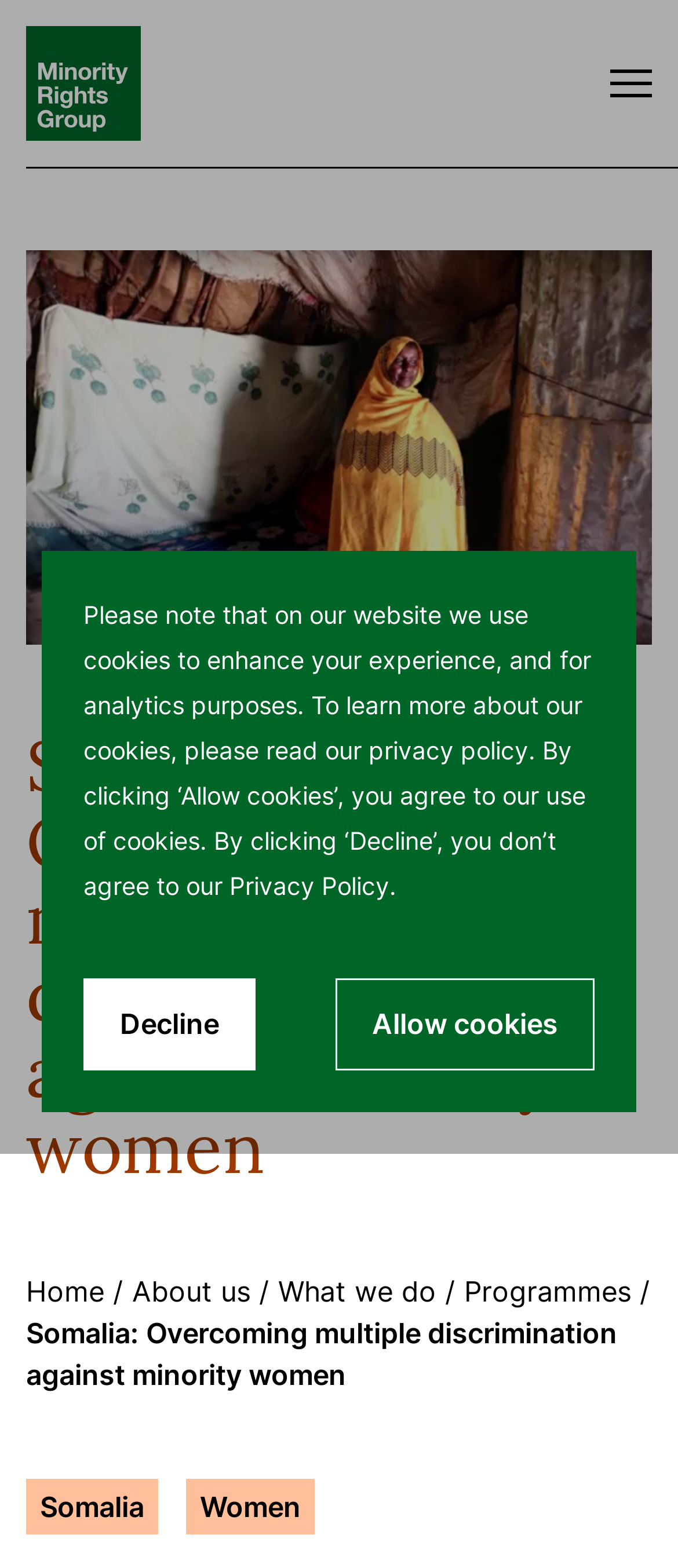Give a detailed account of the webpage.

The webpage is about a project focused on overcoming multiple discrimination against minority women in Somalia. At the top of the page, there is a cookie consent dialog with a message explaining the use of cookies on the website. Below this dialog, there are two buttons, "Decline" and "Allow cookies", allowing users to make a choice regarding cookie usage.

On the top-left corner of the page, there is a link and an image, both labeled "Minority Rights Group", which likely represents the organization behind the project. Next to it, there is a button to open a menu.

Below the menu button, there is a large image of a minority woman in Somalia, taking up most of the width of the page. Above the image, there is a heading that reads "Somalia: Overcoming multiple discrimination against minority women", which is the title of the project.

Underneath the image, there are several links to different sections of the website, including "Home", "About us", "What we do", and "Programmes", separated by forward slashes. These links are aligned to the left side of the page.

At the bottom of the page, there is a repeated heading "Somalia: Overcoming multiple discrimination against minority women", followed by a single word "Women" in a slightly larger font size.